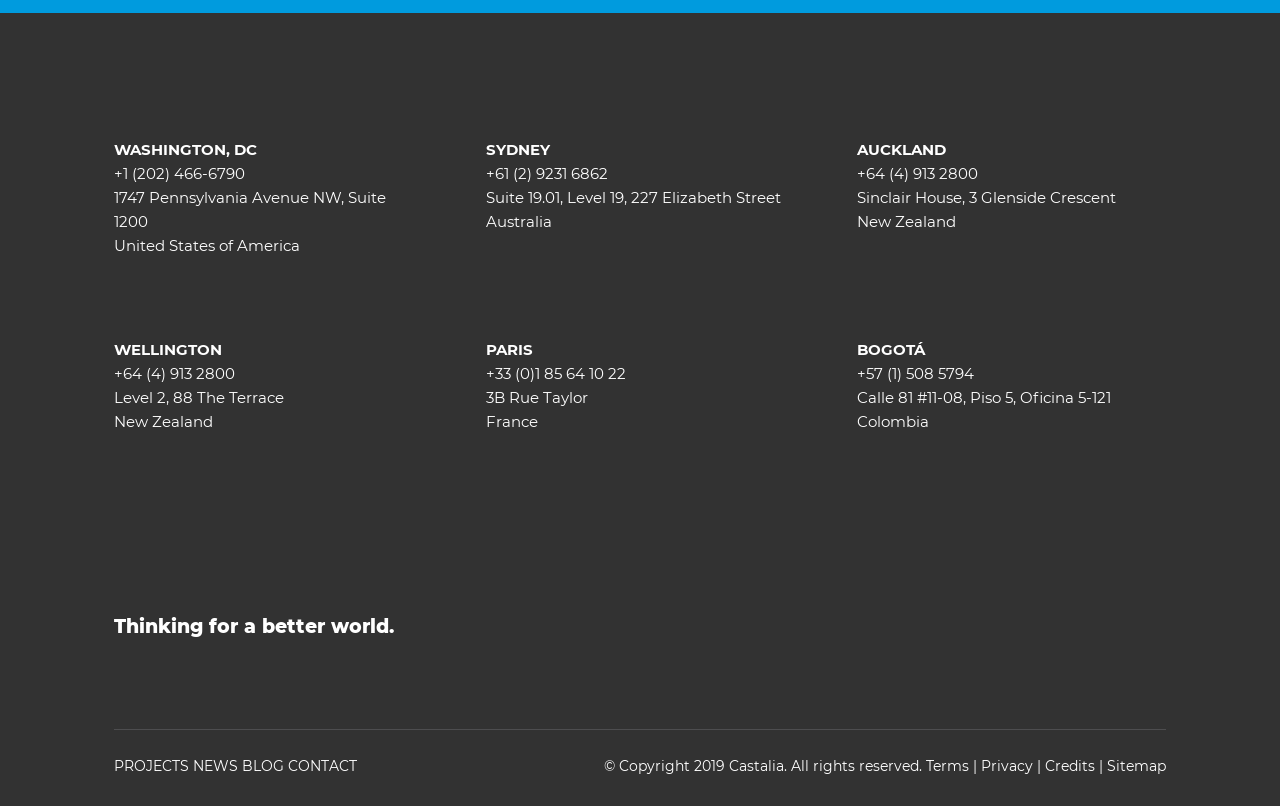Pinpoint the bounding box coordinates of the clickable area needed to execute the instruction: "Check Terms". The coordinates should be specified as four float numbers between 0 and 1, i.e., [left, top, right, bottom].

[0.723, 0.939, 0.757, 0.961]